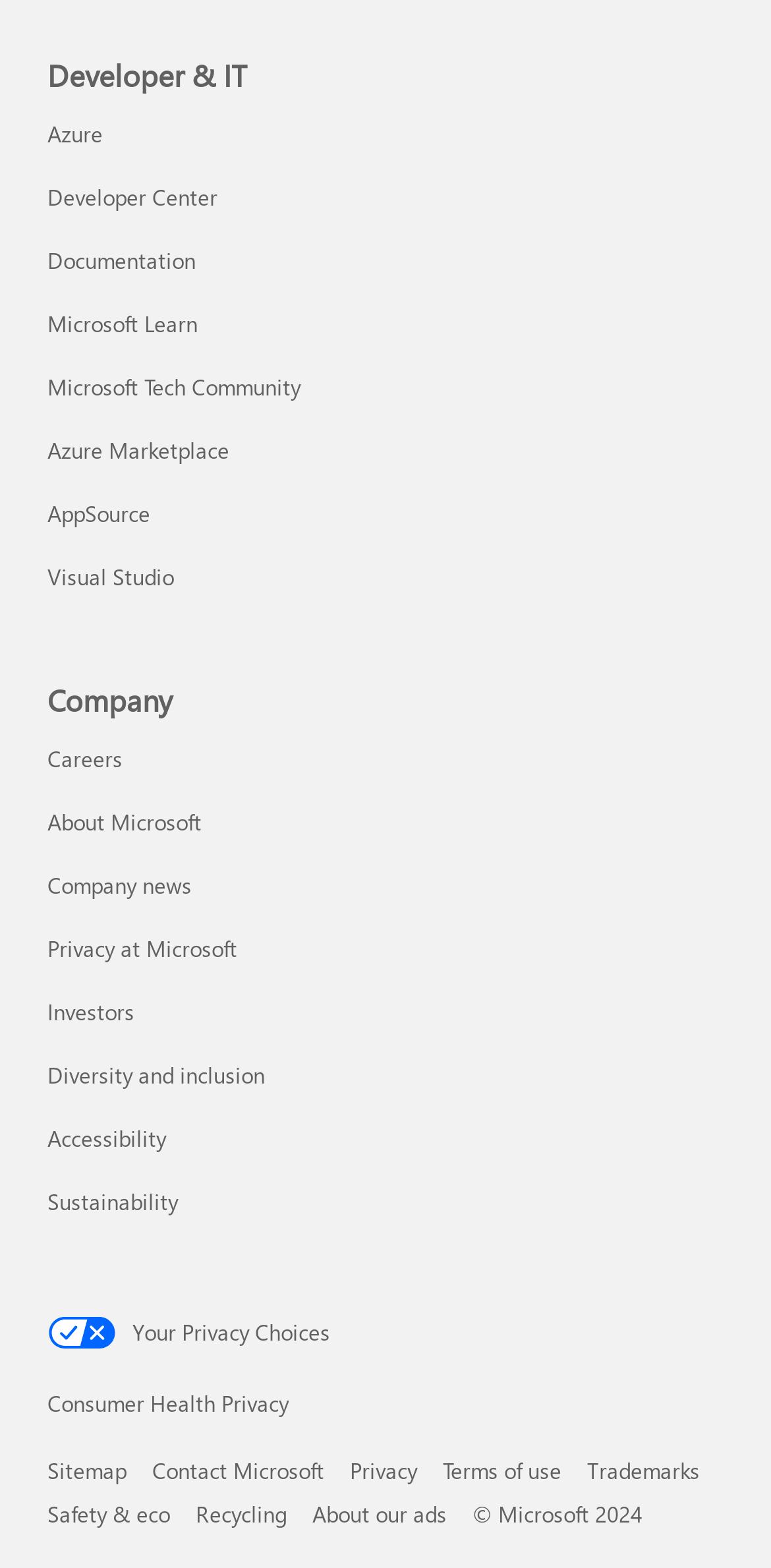Given the webpage screenshot, identify the bounding box of the UI element that matches this description: "September 2012".

[0.287, 0.124, 0.605, 0.152]